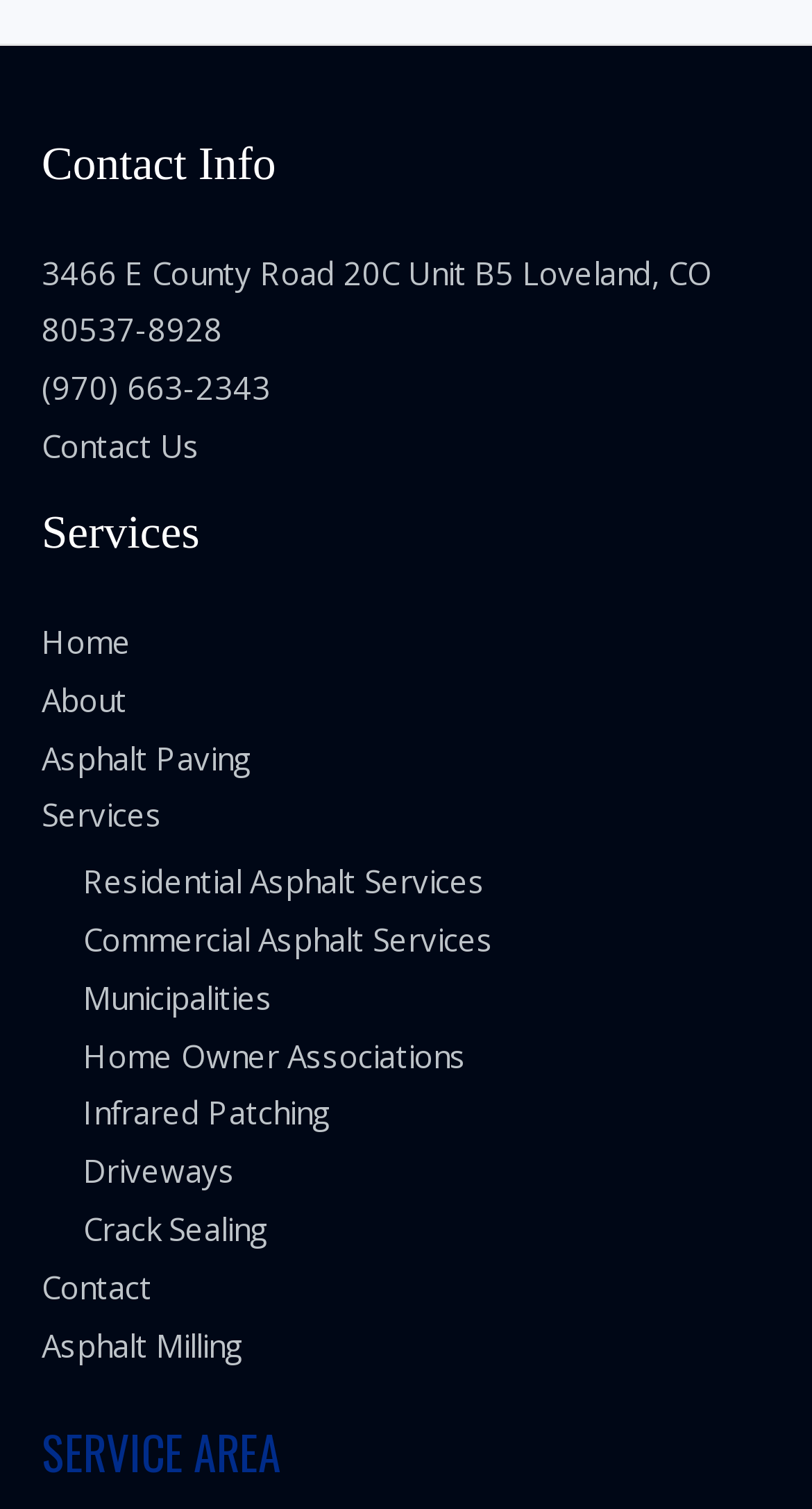How many services are listed?
Examine the image and give a concise answer in one word or a short phrase.

11